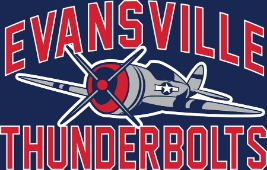By analyzing the image, answer the following question with a detailed response: What color is the background of the logo?

The logo features a dark blue background, which provides a contrasting color to the bold, red lettering of the team name and the vintage aircraft design.